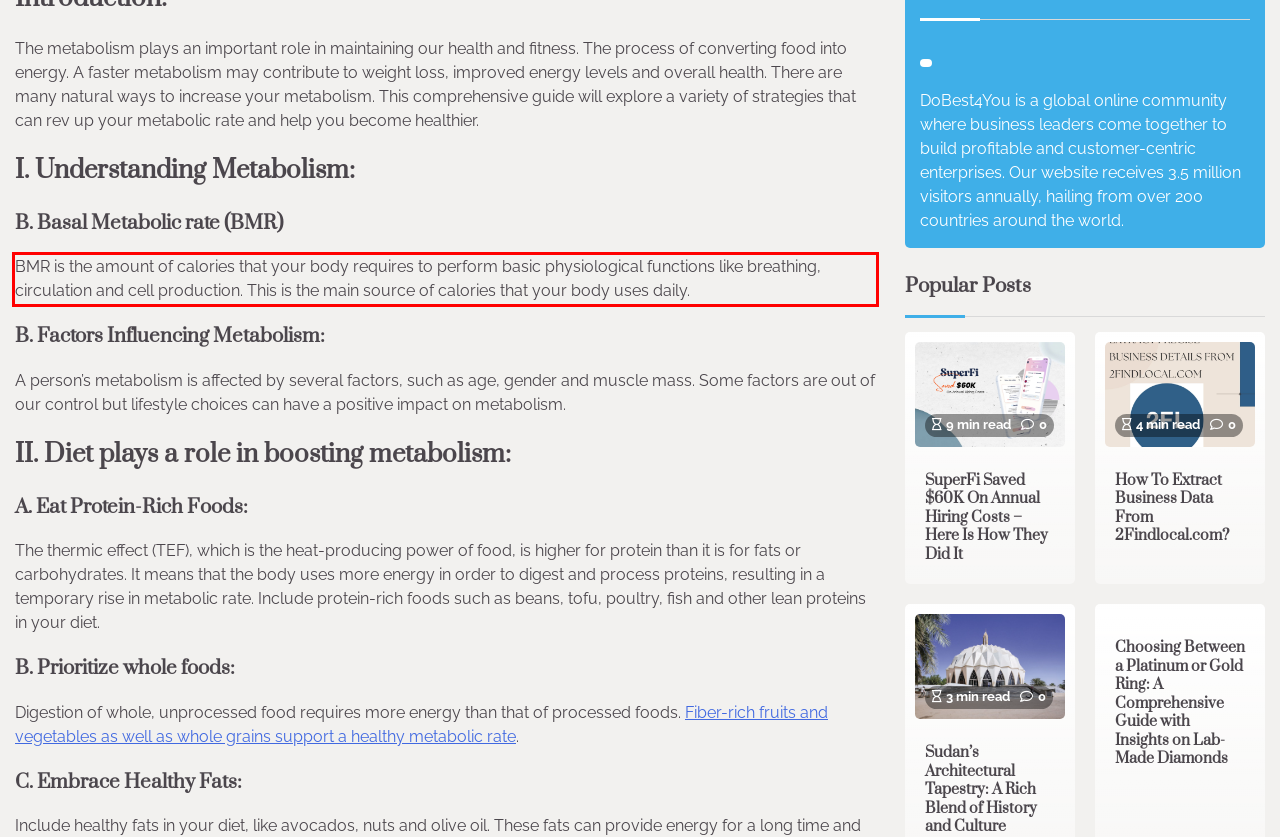Using the webpage screenshot, recognize and capture the text within the red bounding box.

BMR is the amount of calories that your body requires to perform basic physiological functions like breathing, circulation and cell production. This is the main source of calories that your body uses daily.